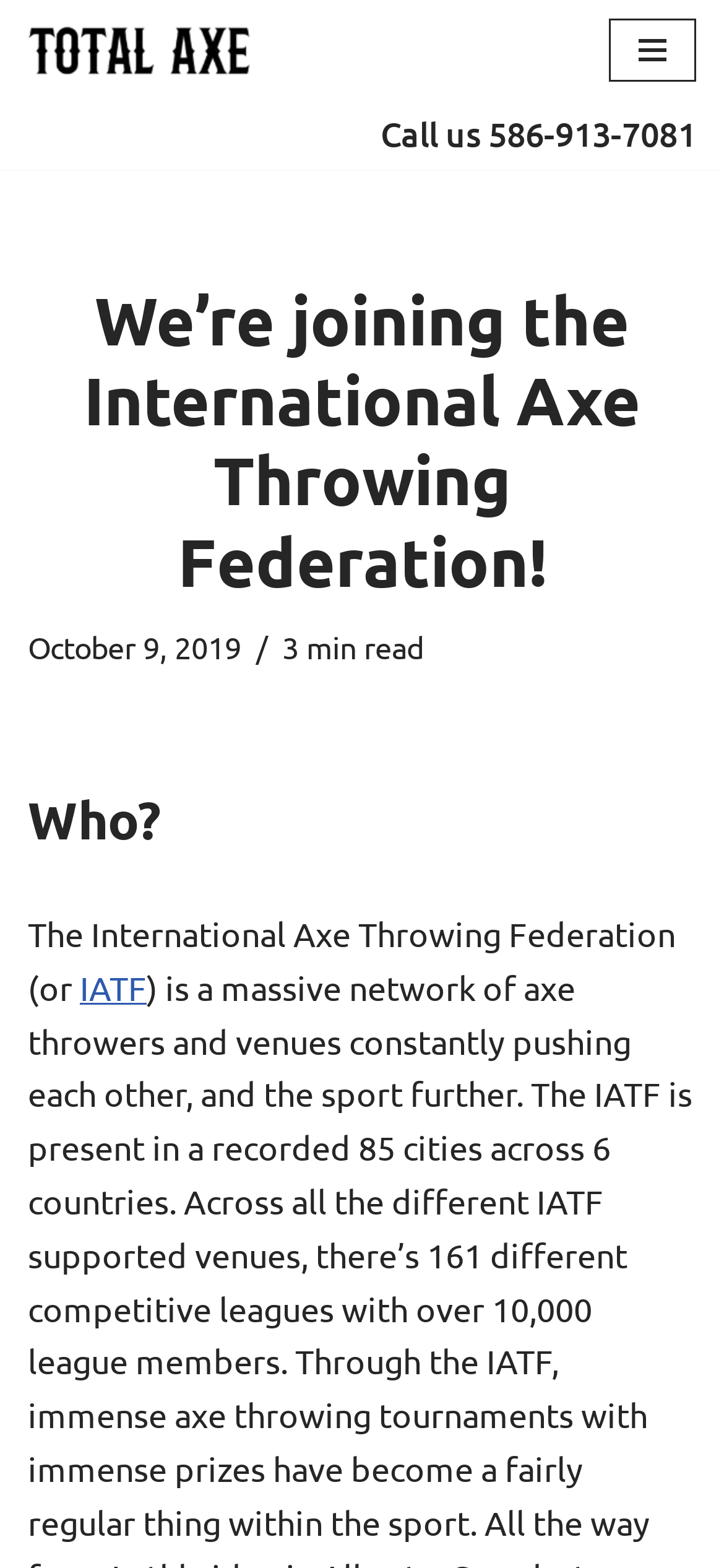Bounding box coordinates should be in the format (top-left x, top-left y, bottom-right x, bottom-right y) and all values should be floating point numbers between 0 and 1. Determine the bounding box coordinate for the UI element described as: Skip to content

[0.0, 0.038, 0.077, 0.062]